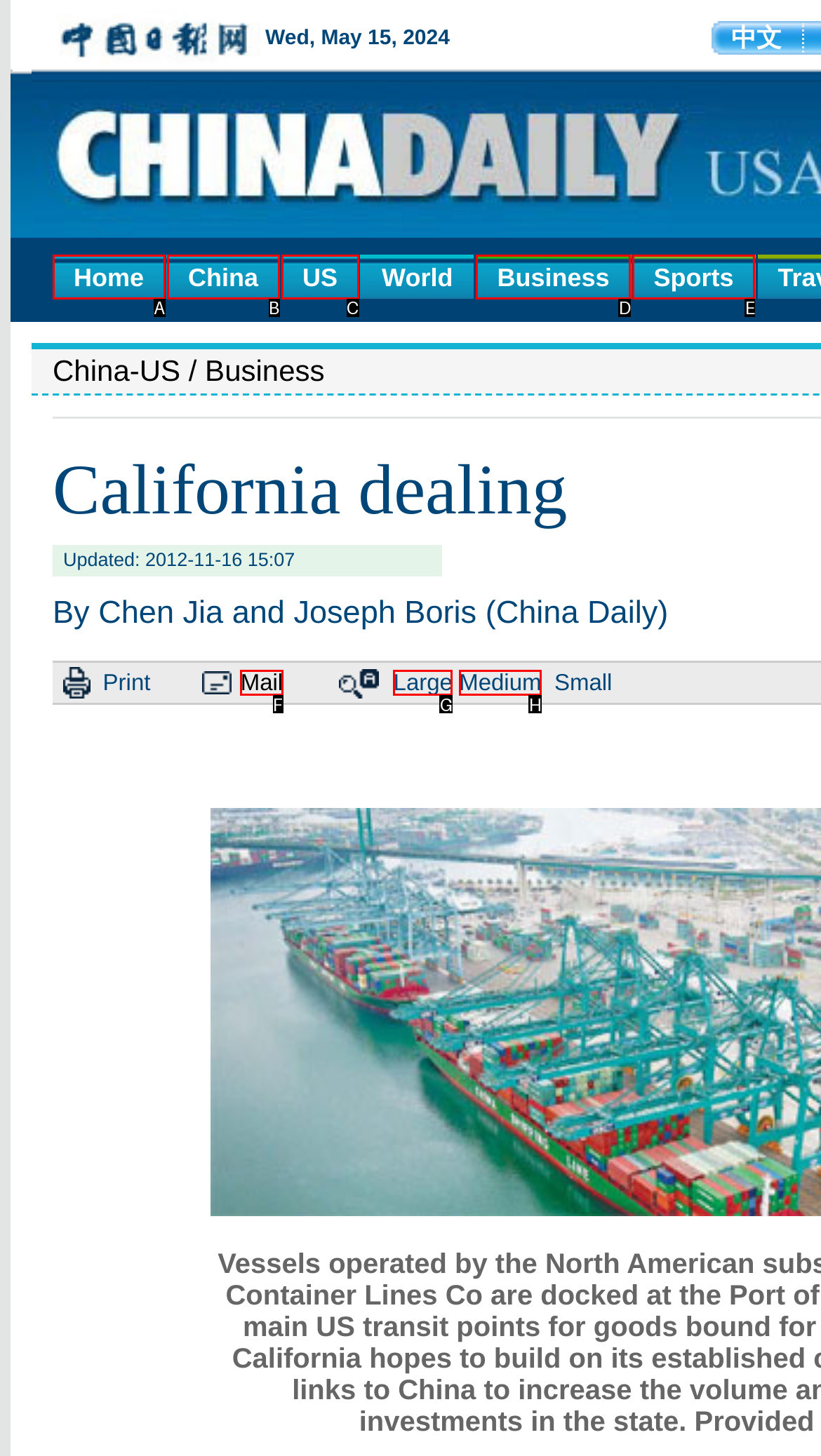Match the description to the correct option: US
Provide the letter of the matching option directly.

C